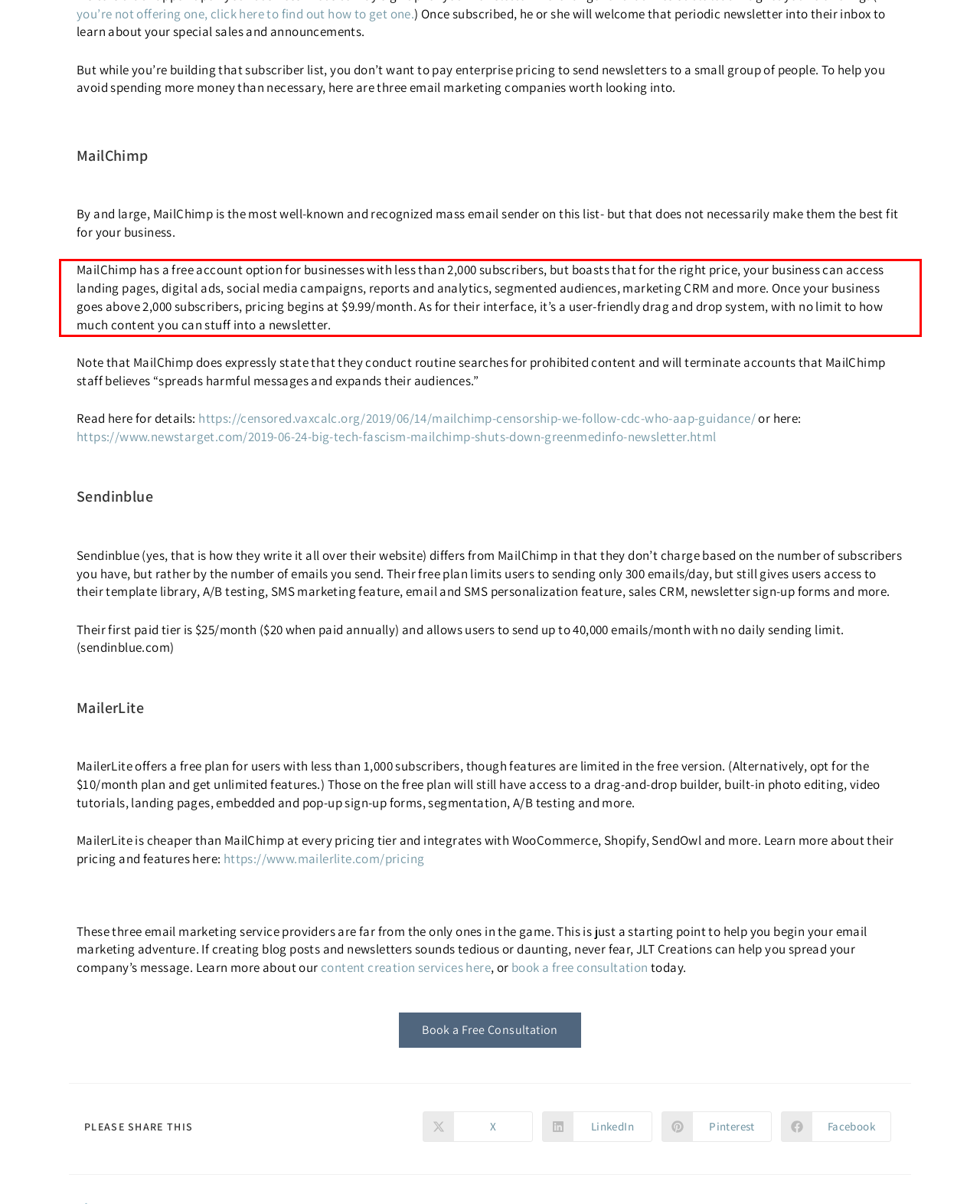Analyze the red bounding box in the provided webpage screenshot and generate the text content contained within.

MailChimp has a free account option for businesses with less than 2,000 subscribers, but boasts that for the right price, your business can access landing pages, digital ads, social media campaigns, reports and analytics, segmented audiences, marketing CRM and more. Once your business goes above 2,000 subscribers, pricing begins at $9.99/month. As for their interface, it’s a user-friendly drag and drop system, with no limit to how much content you can stuff into a newsletter.